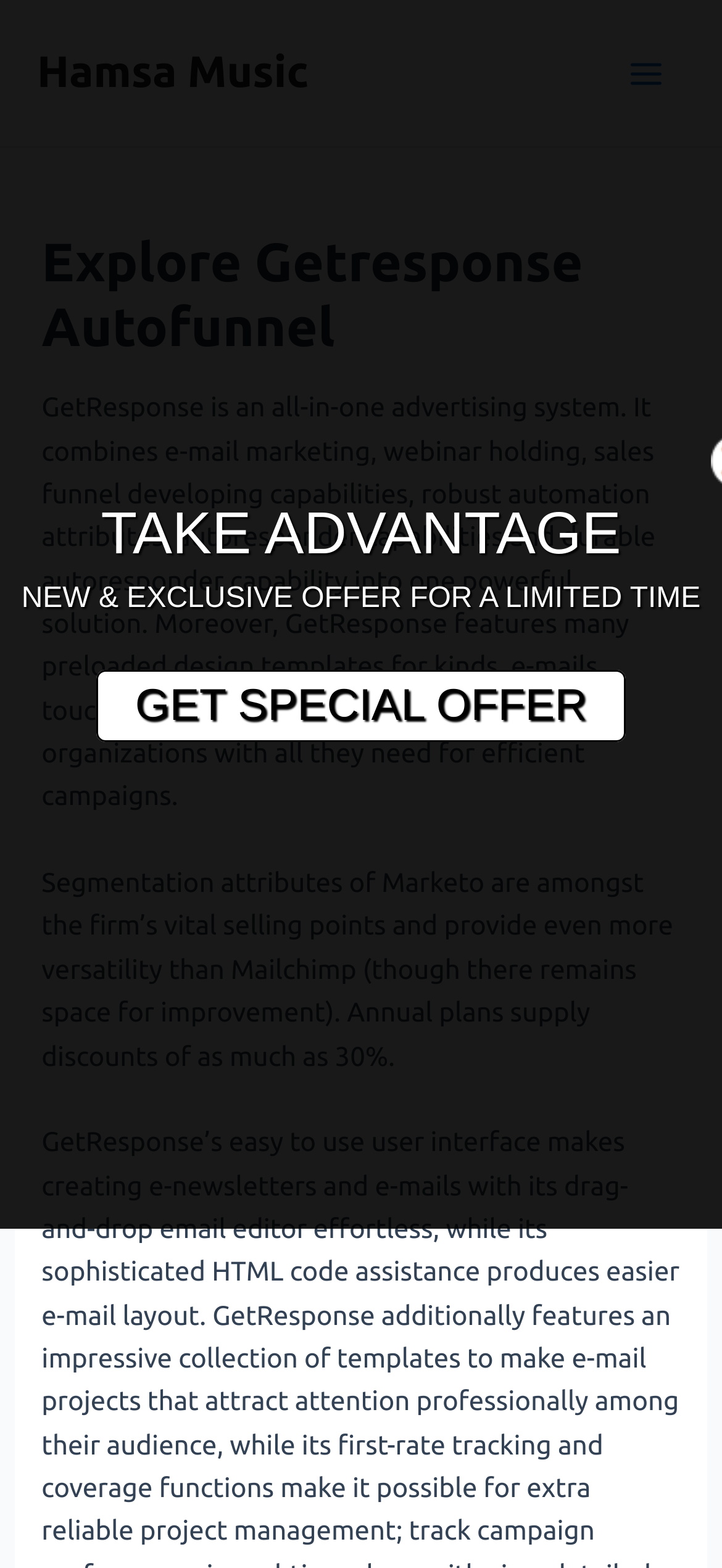Look at the image and write a detailed answer to the question: 
What is the position of the 'Main Menu' button?

I found the answer by analyzing the bounding box coordinates of the 'Main Menu' button element, which has a y1 value of 0.022, indicating it is at the top of the webpage, and an x2 value of 0.949, indicating it is at the right side of the webpage.